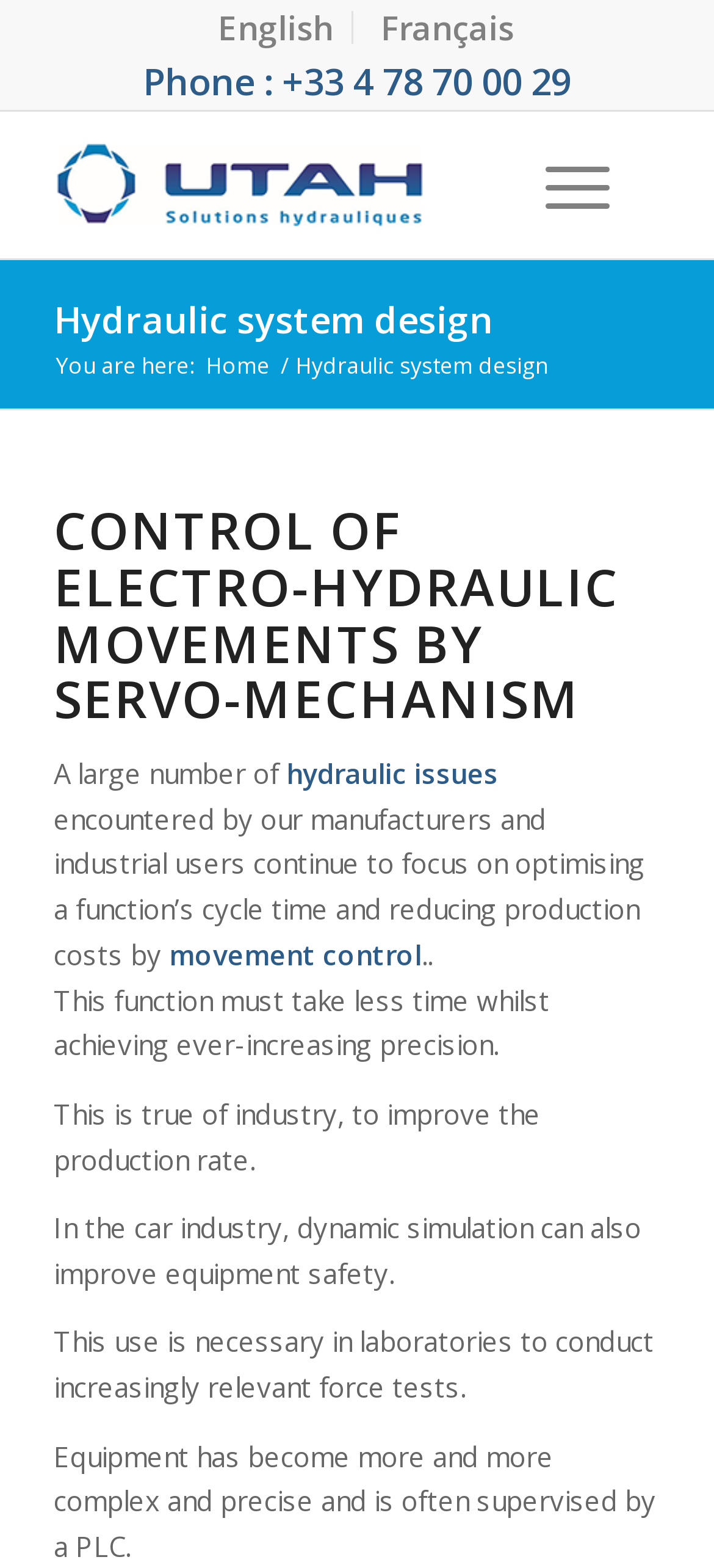Please reply to the following question using a single word or phrase: 
What is the topic of the webpage?

Hydraulic system design